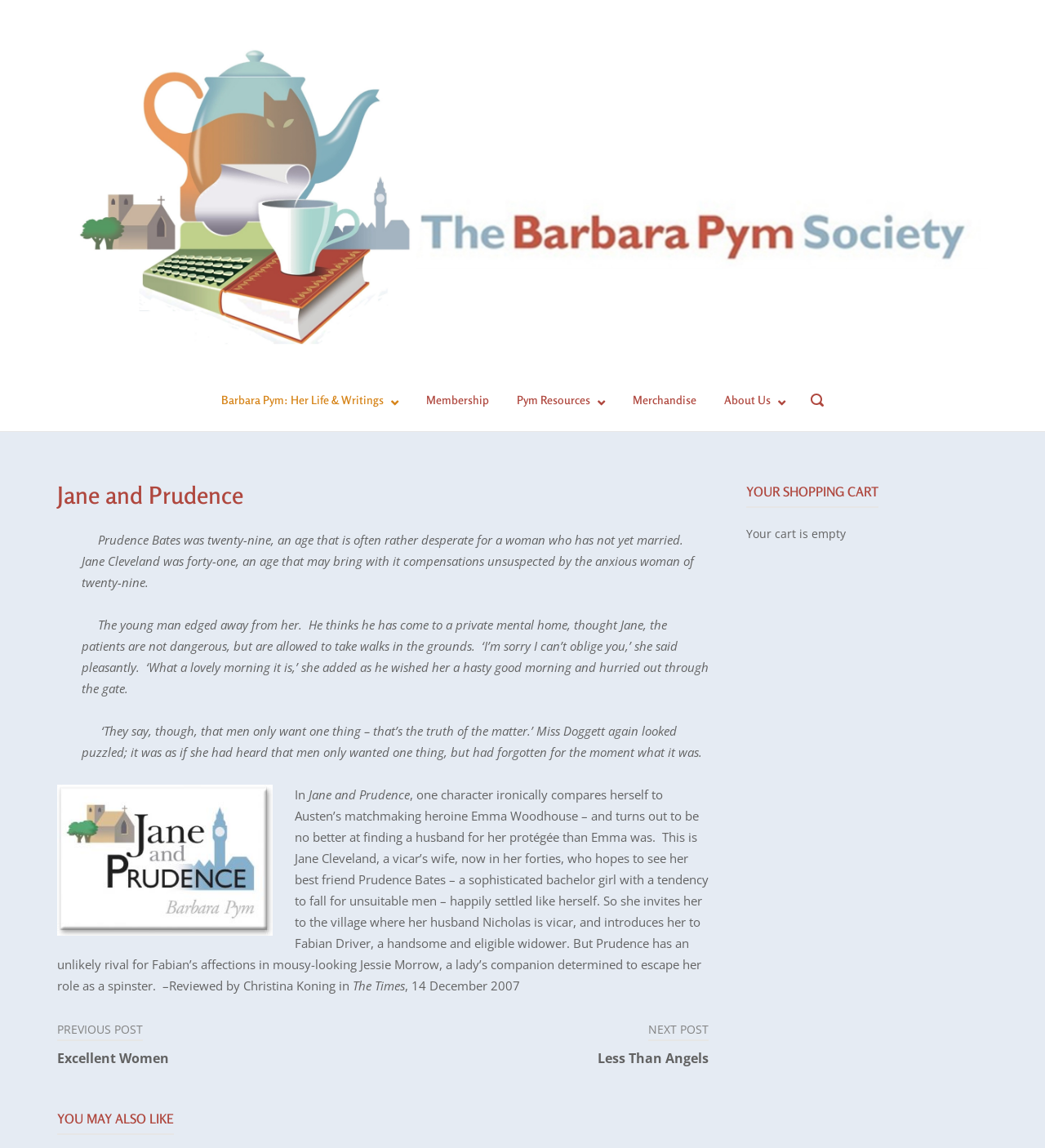Identify the bounding box coordinates for the UI element described by the following text: "Security Camera Ethics & Laws". Provide the coordinates as four float numbers between 0 and 1, in the format [left, top, right, bottom].

None